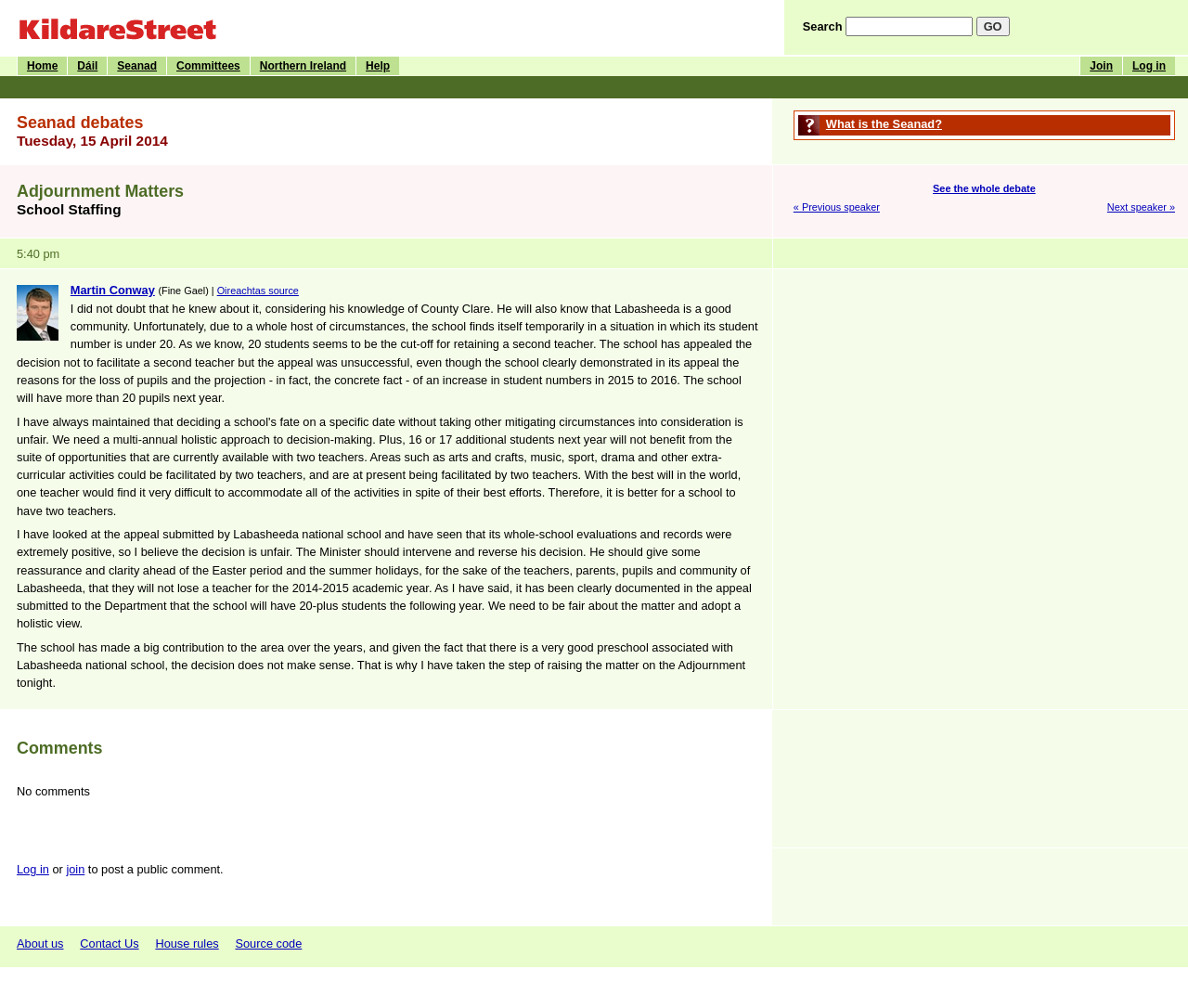Please specify the bounding box coordinates of the clickable region necessary for completing the following instruction: "View the whole debate". The coordinates must consist of four float numbers between 0 and 1, i.e., [left, top, right, bottom].

[0.785, 0.181, 0.872, 0.192]